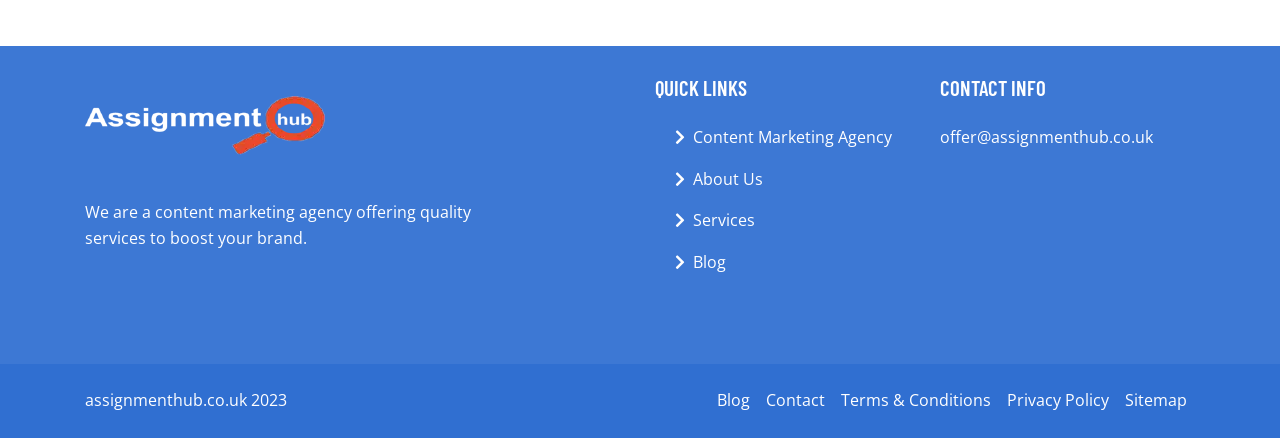Using the given description, provide the bounding box coordinates formatted as (top-left x, top-left y, bottom-right x, bottom-right y), with all values being floating point numbers between 0 and 1. Description: About Us

[0.541, 0.38, 0.596, 0.439]